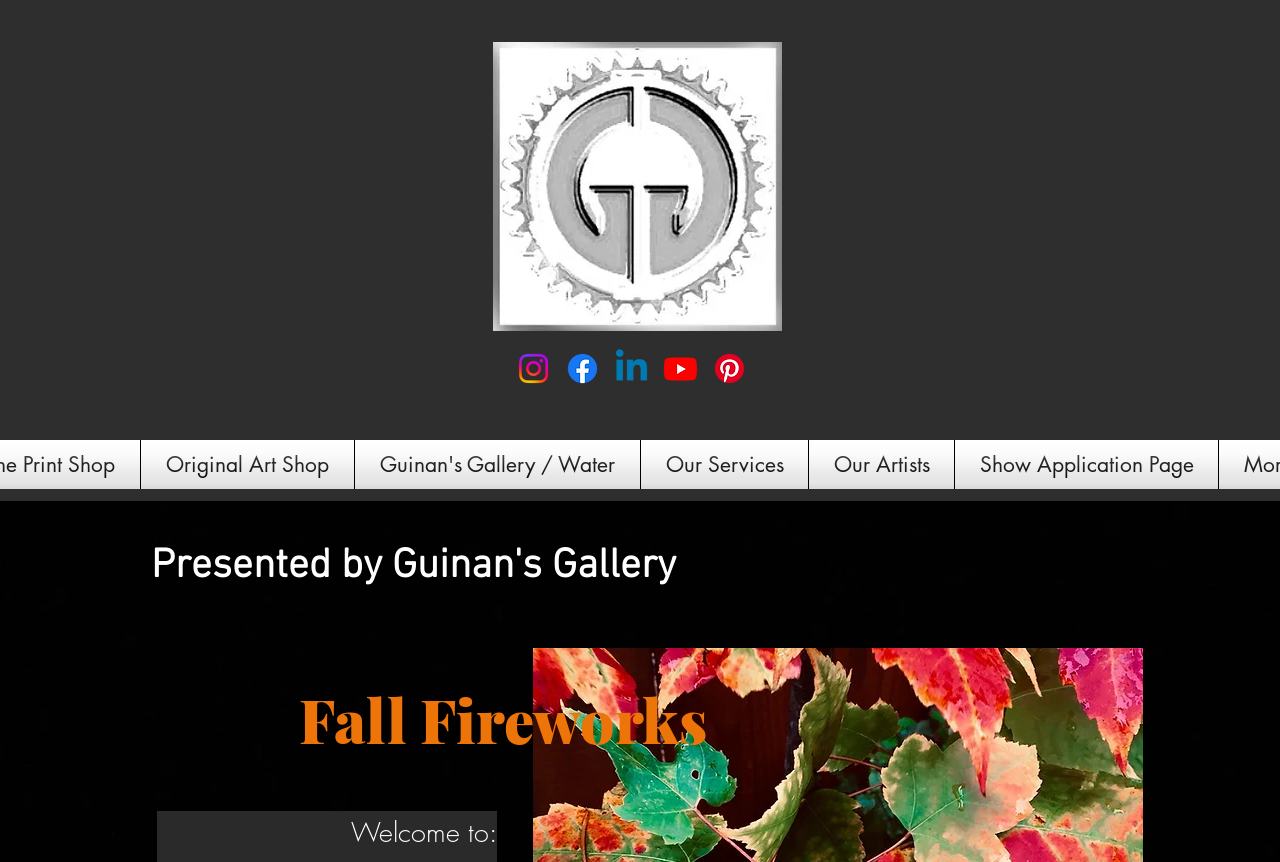Describe all significant elements and features of the webpage.

Here is the detailed description of the webpage:

The webpage is an online gallery called Guinan's Gallery, which sells prints of photography and artwork on various mediums. At the top of the page, there is a large image taking up a significant portion of the screen, with a social bar located below it. The social bar contains five links to the gallery's social media profiles, including Instagram, Facebook, Linkedin, Youtube, and Pinterest, each accompanied by its respective icon.

Below the social bar, there are several links to different sections of the website, including the Original Art Shop, Guinan's Gallery / Water, Our Services, Our Artists, and a Show Application Page. These links are arranged horizontally across the page.

On the left side of the page, there is a heading that reads "Presented by Guinan's Gallery". Below this heading, there is another heading that reads "Fall Fireworks". At the very bottom of the page, there is a static text that reads "Welcome to:".